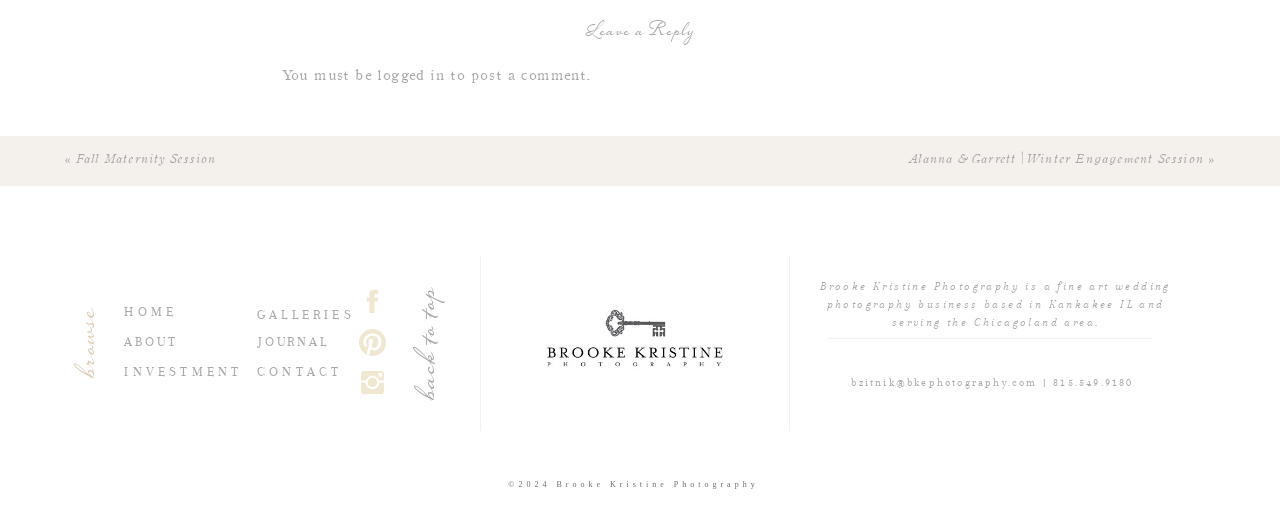Using the given description, provide the bounding box coordinates formatted as (top-left x, top-left y, bottom-right x, bottom-right y), with all values being floating point numbers between 0 and 1. Description: galleries

[0.201, 0.595, 0.273, 0.628]